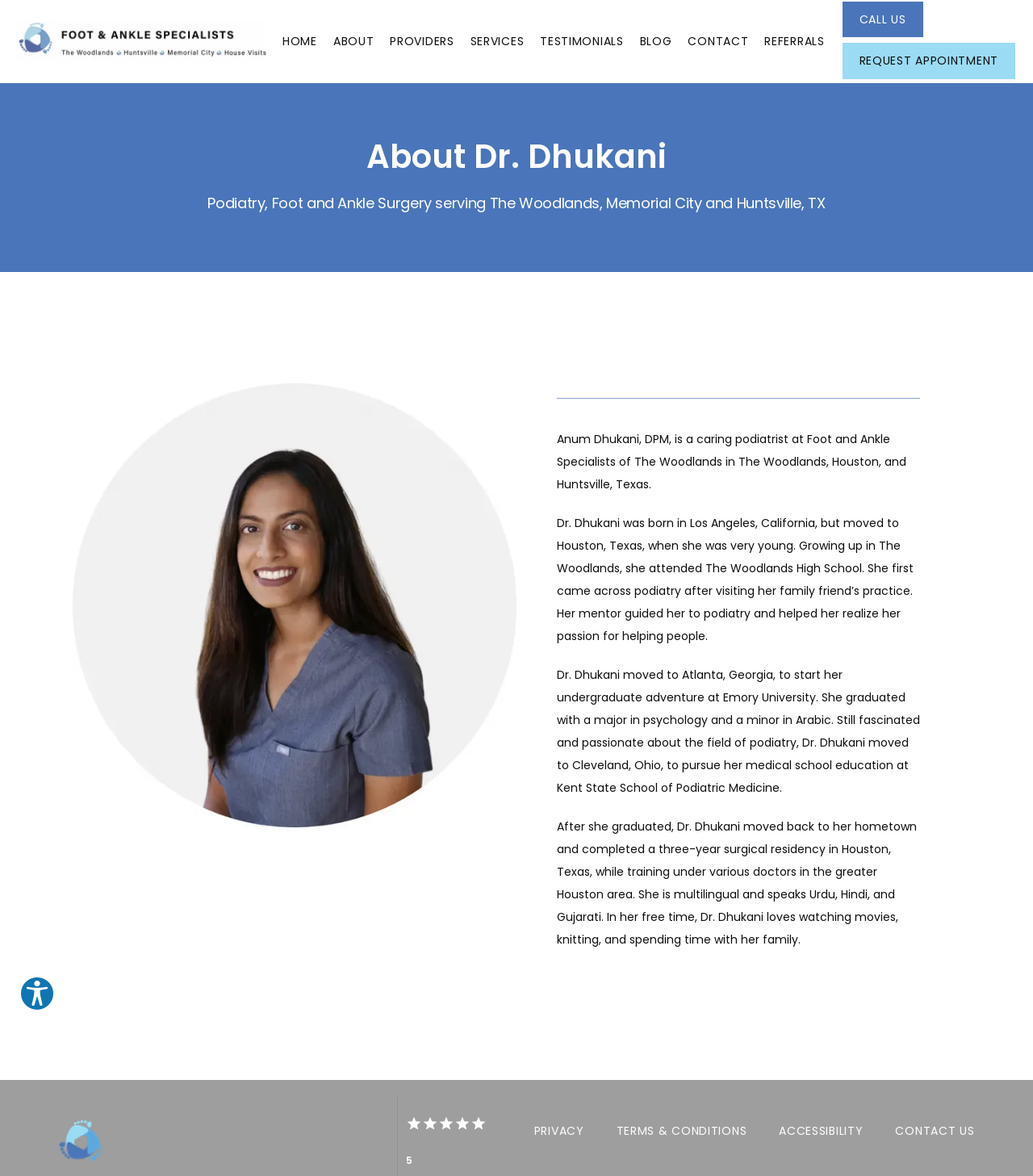What is the location of Foot and Ankle Specialists?
Using the image provided, answer with just one word or phrase.

The Woodlands, Houston, and Huntsville, TX